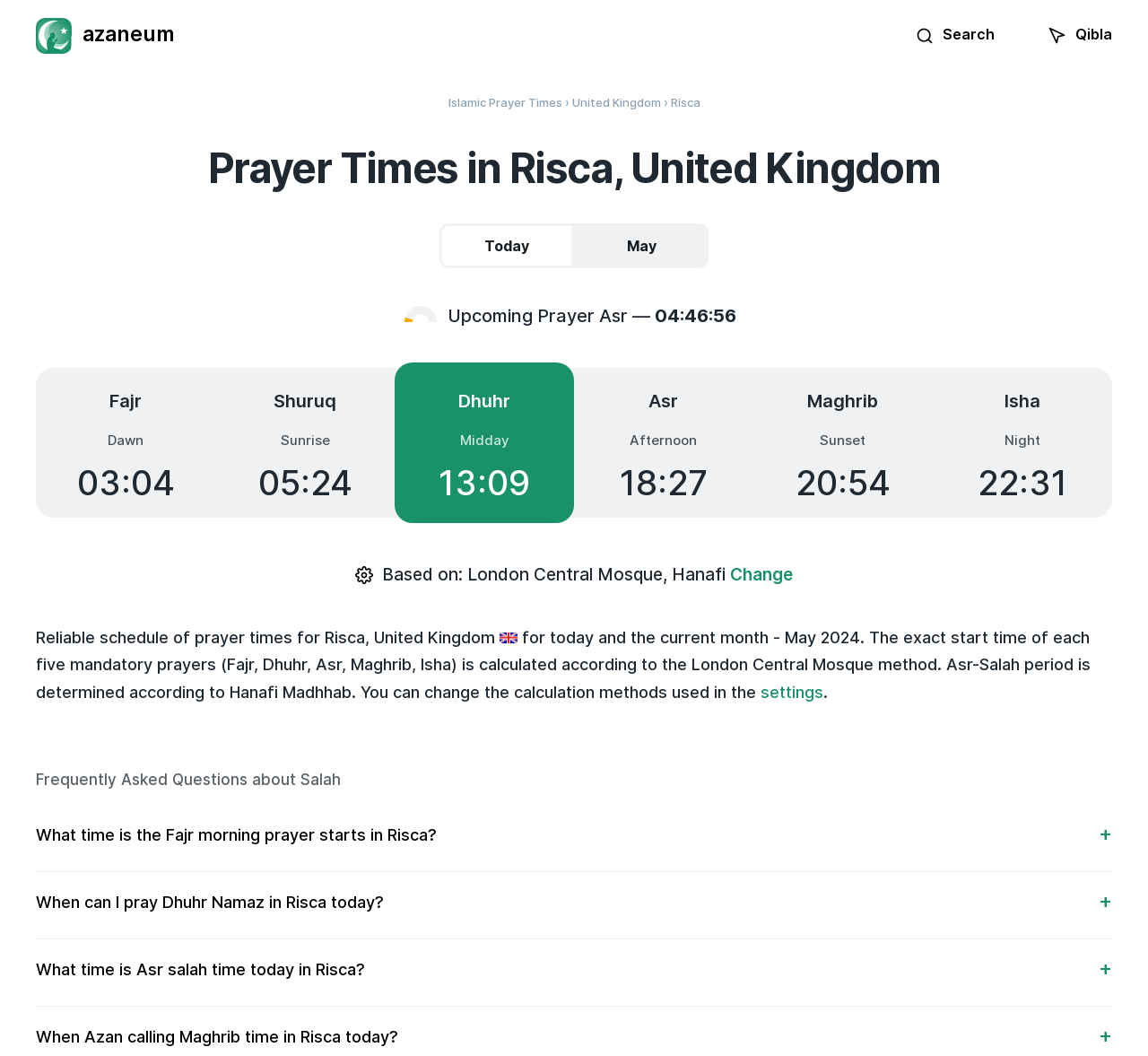Please use the details from the image to answer the following question comprehensively:
What is the name of the madhhab used to determine the Asr-Salah period?

I found this information in the paragraph that explains how the prayer times are calculated, which mentions that the Asr-Salah period is determined according to Hanafi Madhhab.